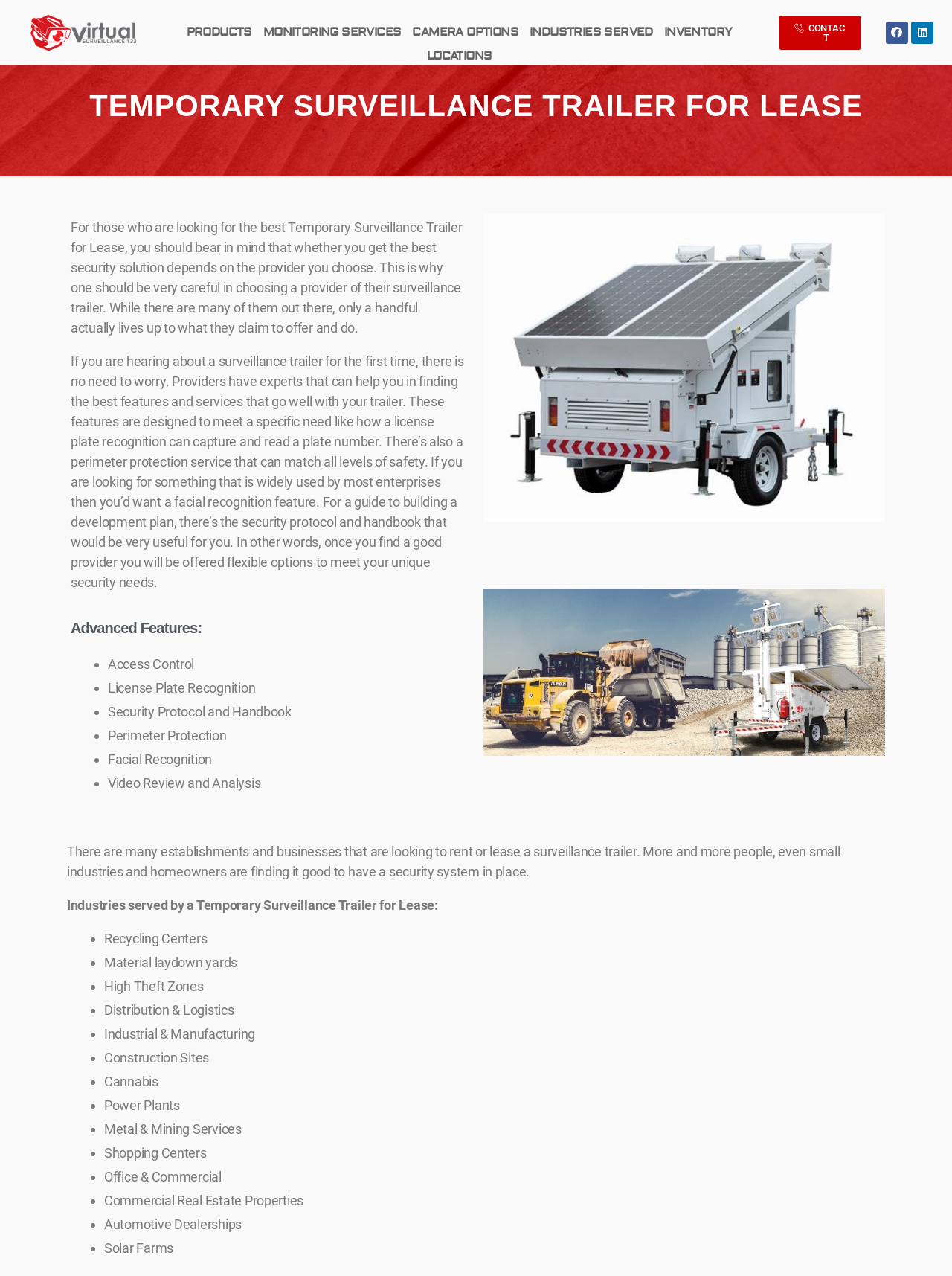What is the main heading displayed on the webpage? Please provide the text.

TEMPORARY SURVEILLANCE TRAILER FOR LEASE